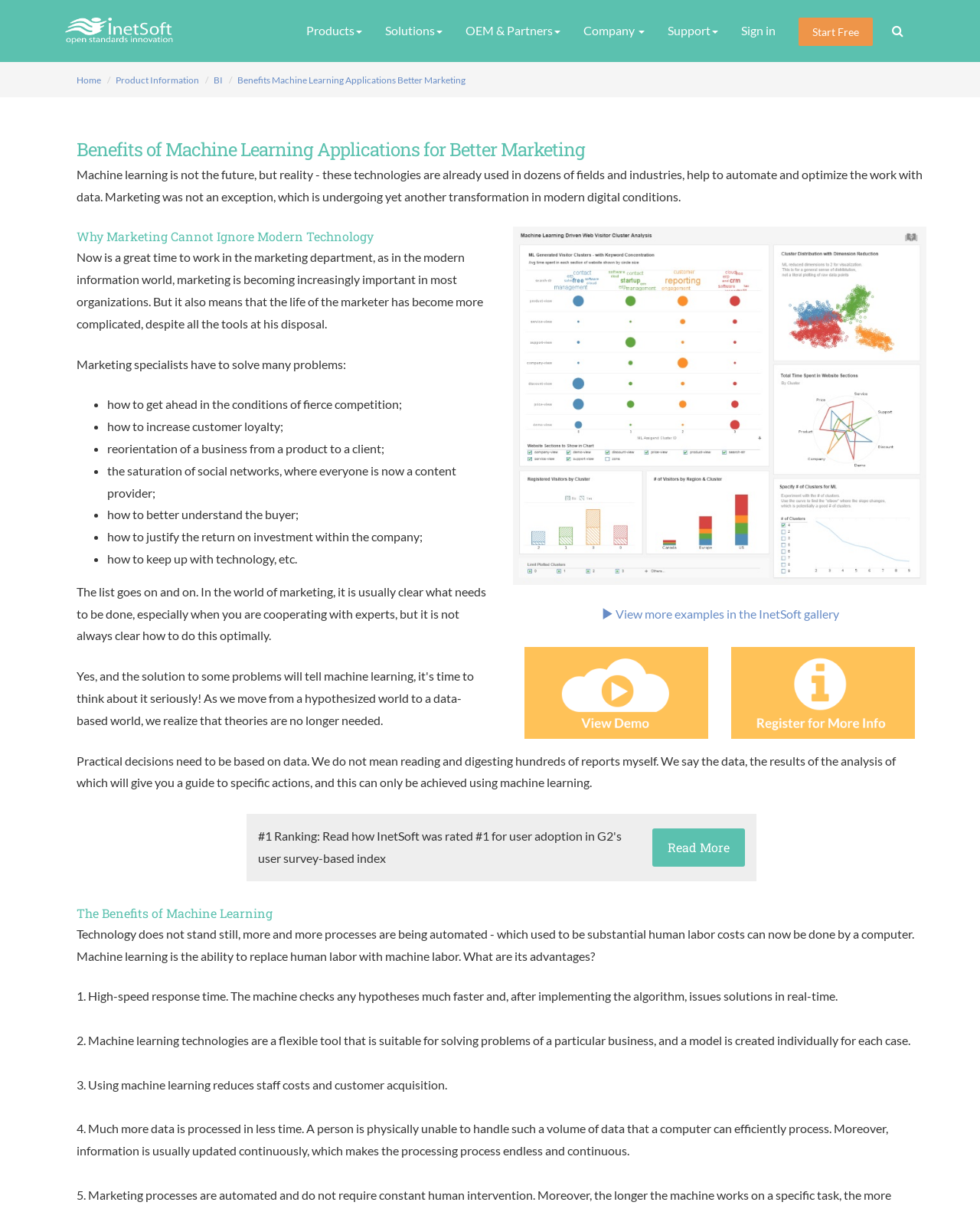Generate a detailed explanation of the webpage's features and information.

This webpage is about the benefits of machine learning applications for better marketing. At the top, there is a navigation bar with links to "InetSoft", "Products", "Solutions", "OEM & Partners", "Company", "Support", and "Sign in". Below the navigation bar, there is a search bar and a "Start Free" button.

The main content of the webpage is divided into several sections. The first section has a heading "Benefits of Machine Learning Applications for Better Marketing" and a paragraph of text that explains how machine learning is already used in many fields and industries, including marketing. 

Below this section, there is another section with a heading "Why Marketing Cannot Ignore Modern Technology". This section has a paragraph of text that discusses the challenges faced by marketers in the modern digital world. 

The next section has a list of bullet points that outline the problems marketers face, such as getting ahead in a competitive market, increasing customer loyalty, and understanding the buyer. 

Following this section, there is an image that illustrates an example of a machine learning application for better marketing. Below the image, there are links to "View more examples in the InetSoft gallery", "View 2-min Dashboard Demo", and "Register for Pricing". 

The next section has a paragraph of text that emphasizes the importance of basing practical decisions on data, which can be achieved using machine learning. 

Below this section, there is a table with a ranking information about InetSoft, and a "Read More" button. 

The final section has a heading "The Benefits of Machine Learning" and several paragraphs of text that outline the advantages of machine learning, including high-speed response time, flexibility, reduced staff costs, and the ability to process large amounts of data.